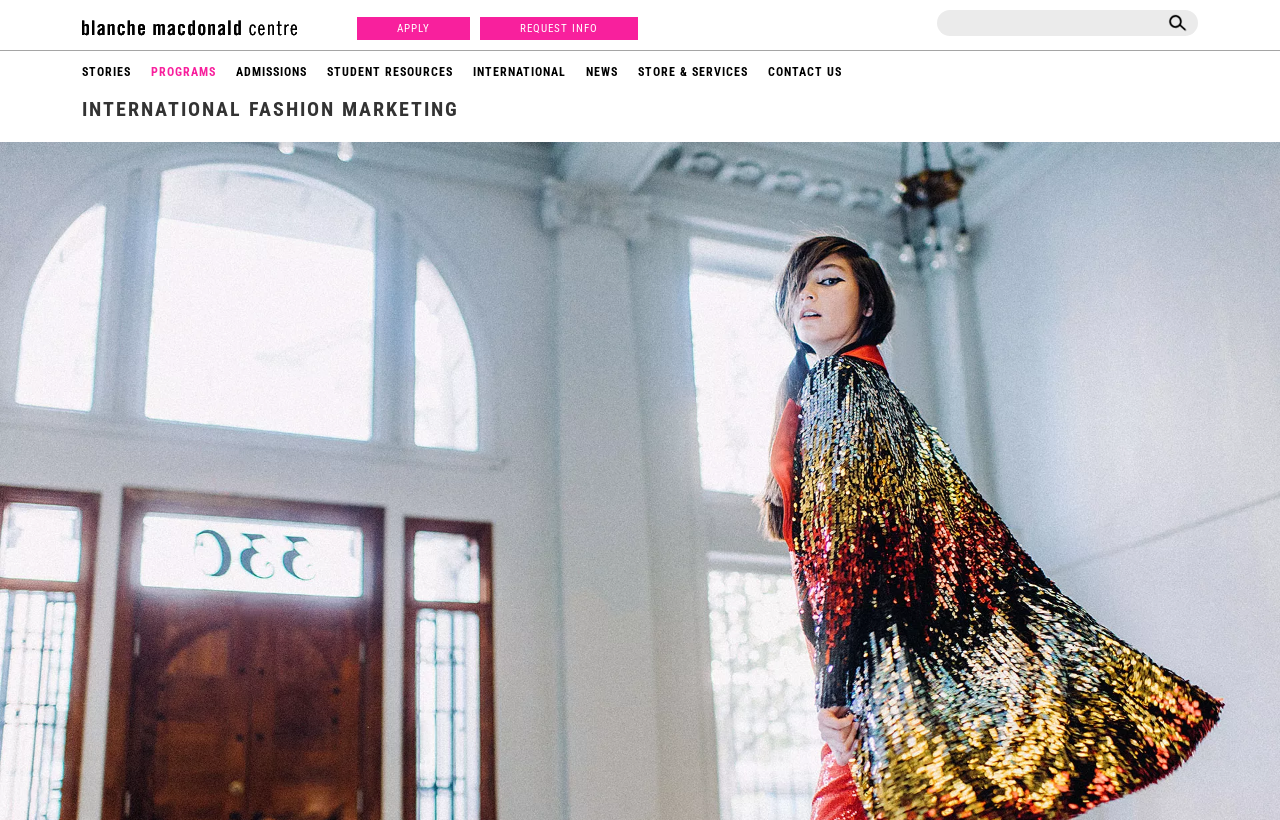What is the name of the school?
Using the information from the image, give a concise answer in one word or a short phrase.

Blanche Macdonald